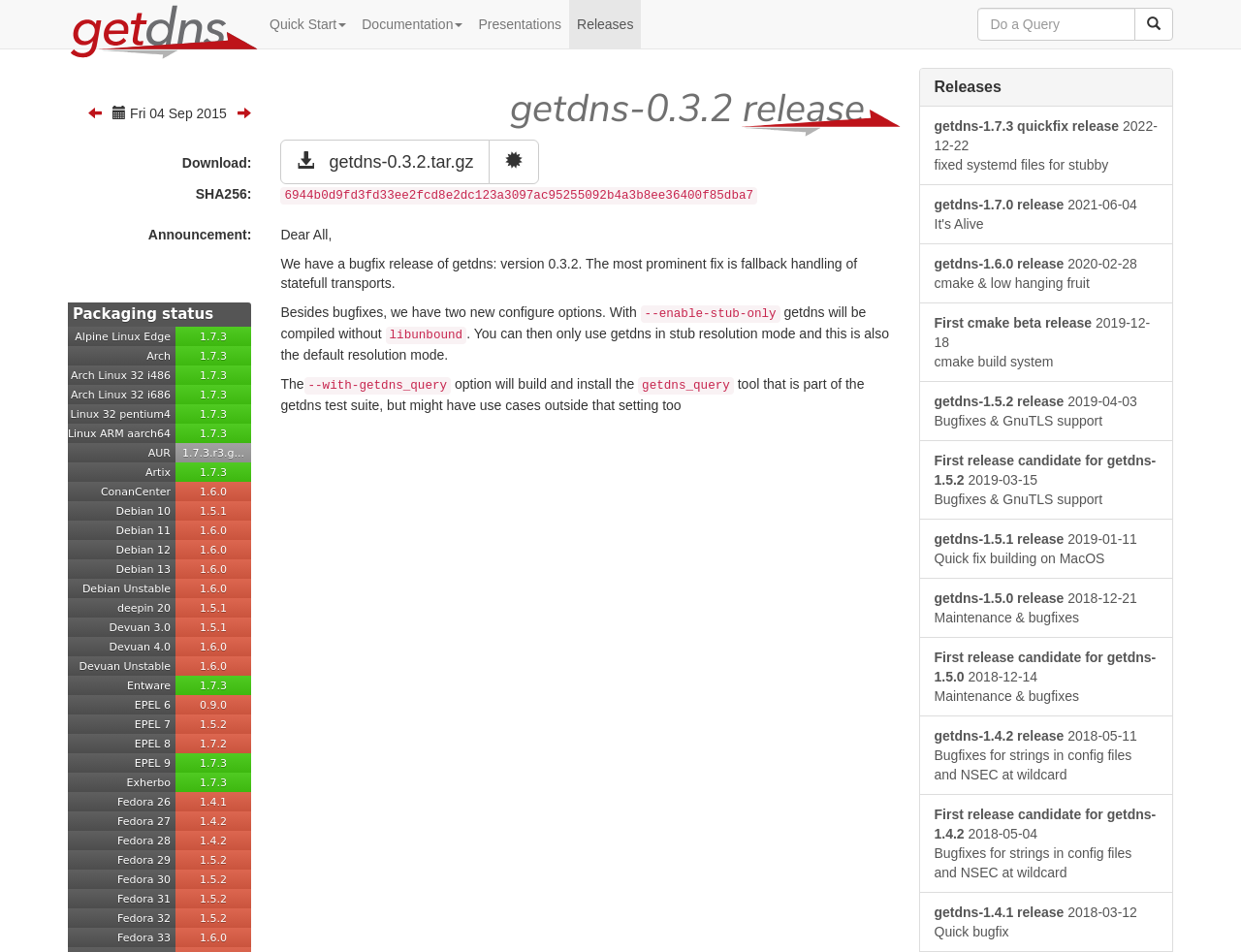Please locate the clickable area by providing the bounding box coordinates to follow this instruction: "Click the 'getdns-0.3.2.tar.gz' download link".

[0.226, 0.147, 0.395, 0.193]